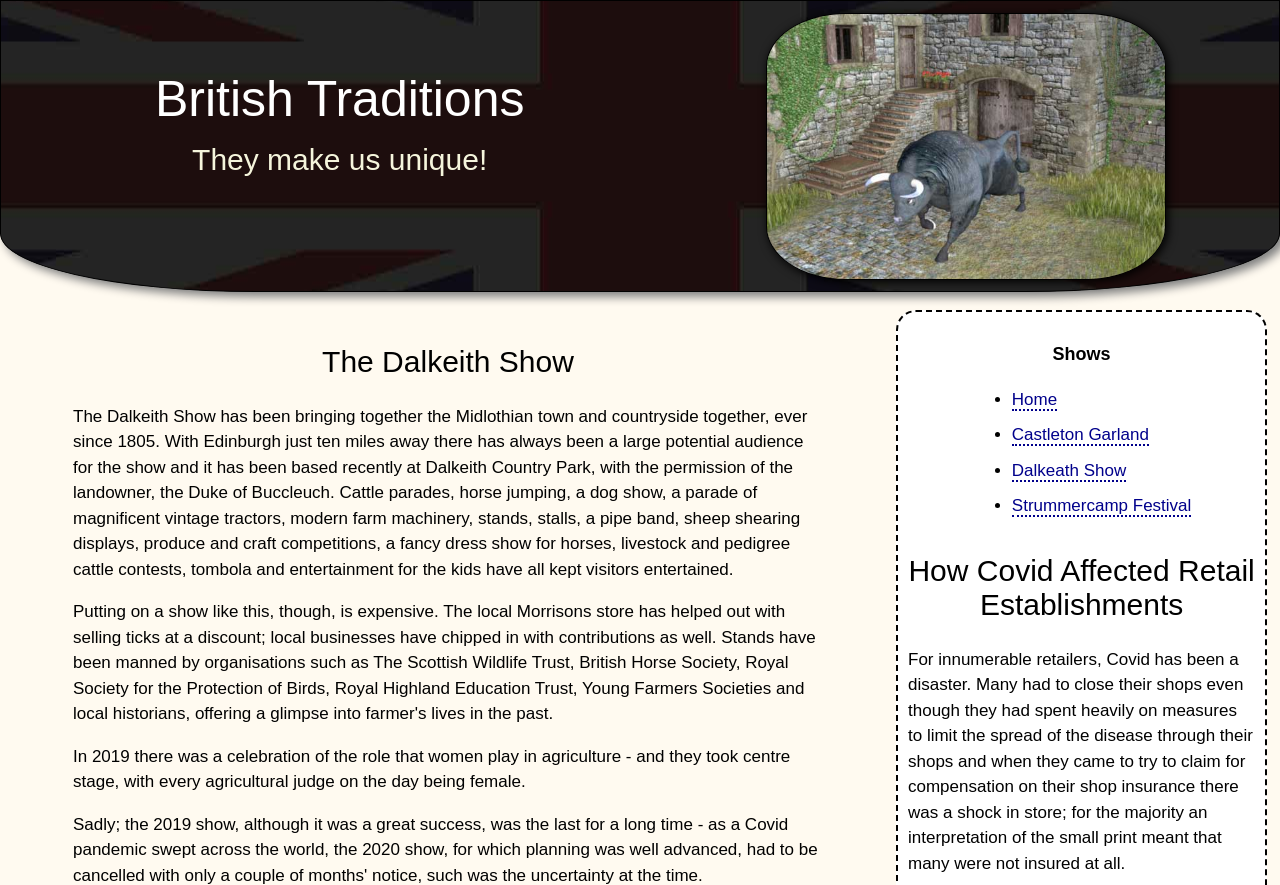Utilize the details in the image to give a detailed response to the question: How many links are listed under 'Shows'?

I found the answer by counting the number of link elements that are children of the heading element with the text 'Shows', which are 'Home', 'Castleton Garland', 'Dalkeath Show', and 'Strummercamp Festival'.